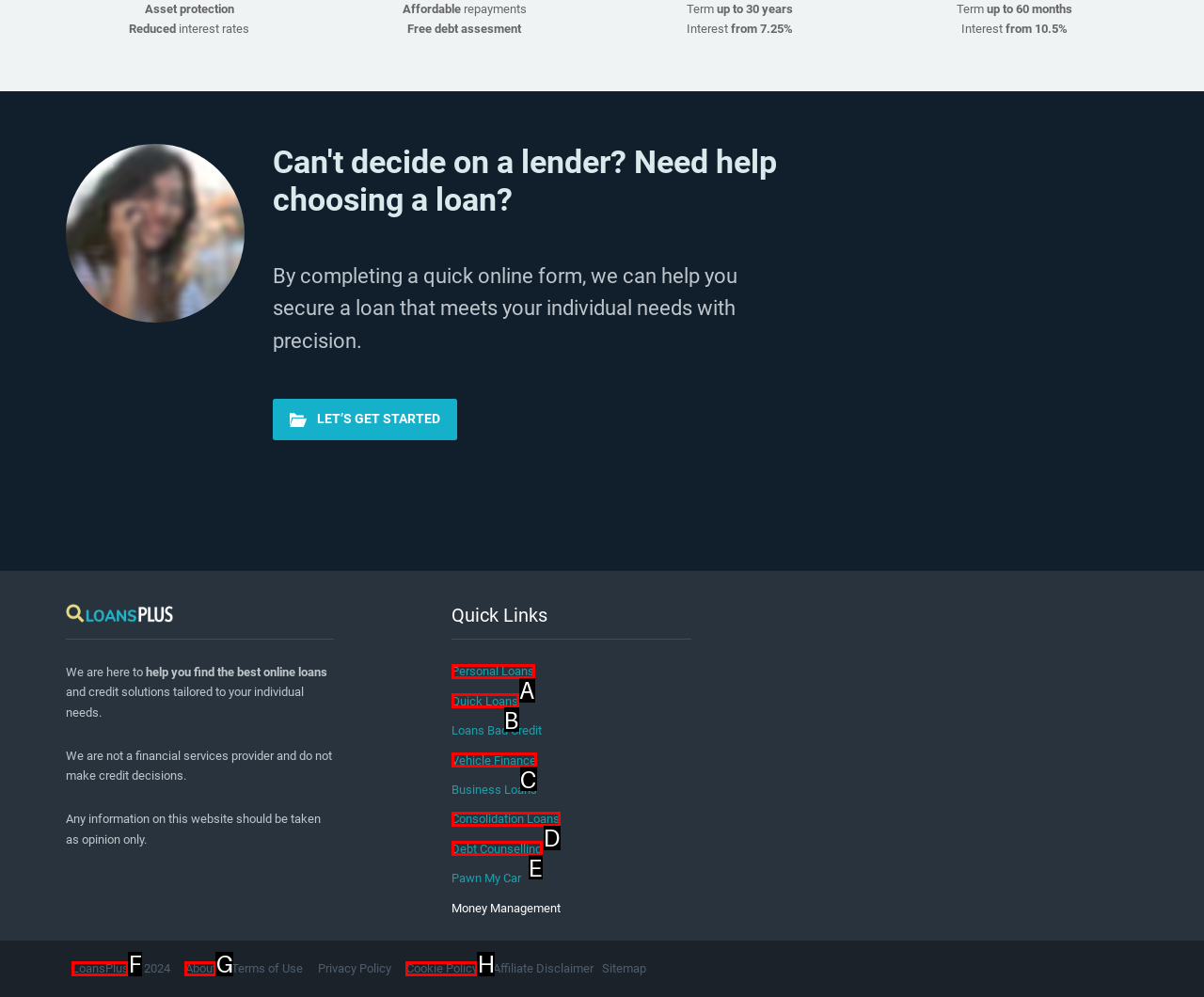Based on the description: About, find the HTML element that matches it. Provide your answer as the letter of the chosen option.

G